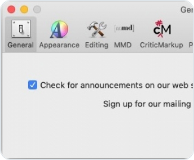Respond to the following question using a concise word or phrase: 
What is the purpose of the highlighted checkbox?

Check for announcements